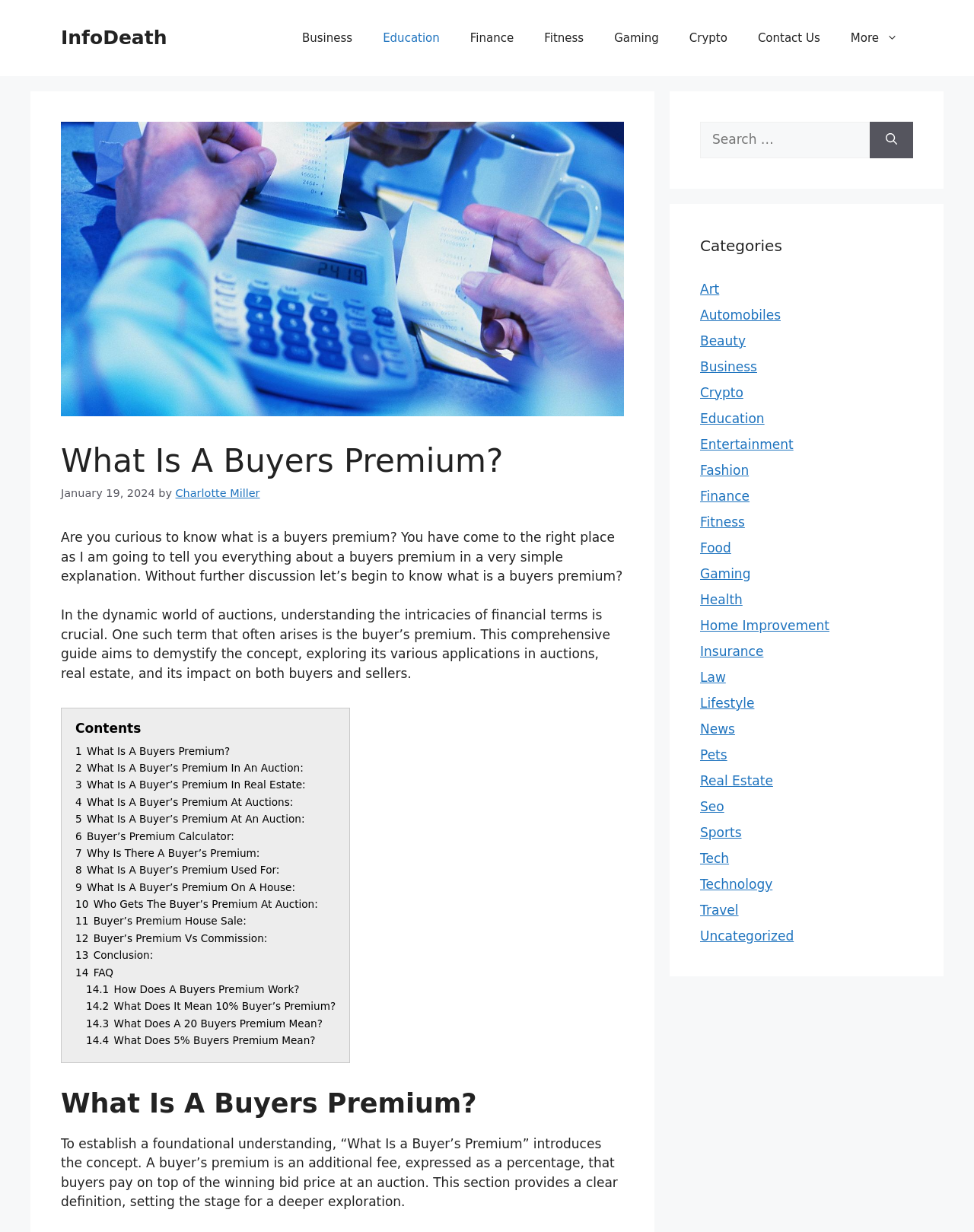What is a buyer's premium?
Can you give a detailed and elaborate answer to the question?

According to the webpage, a buyer's premium is an additional fee, expressed as a percentage, that buyers pay on top of the winning bid price at an auction. This fee is paid by the buyer and is usually a percentage of the winning bid price.